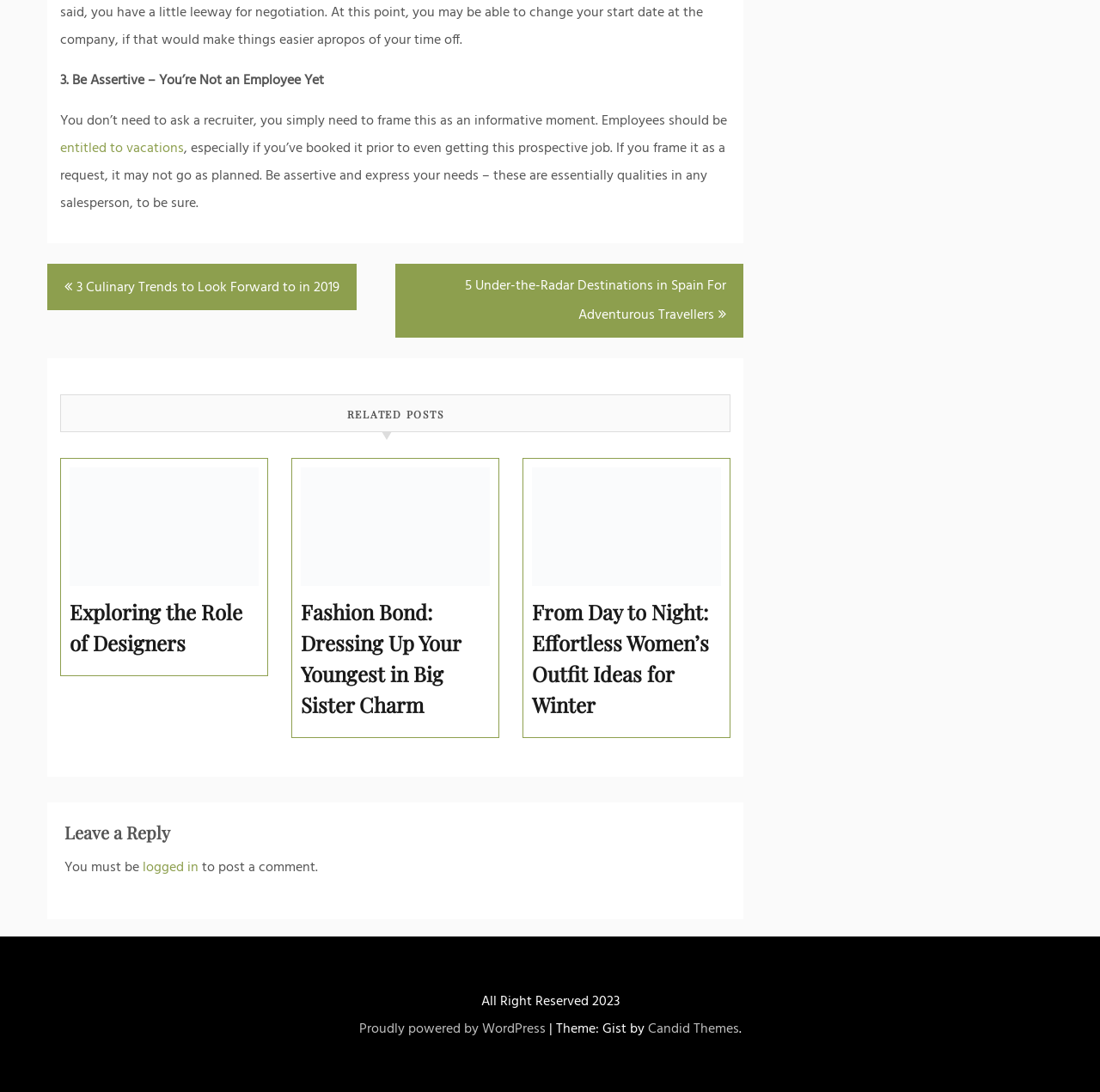Determine the bounding box coordinates of the section to be clicked to follow the instruction: "View 'Effortless Women's Outfit Ideas for Winter'". The coordinates should be given as four float numbers between 0 and 1, formatted as [left, top, right, bottom].

[0.484, 0.523, 0.655, 0.544]